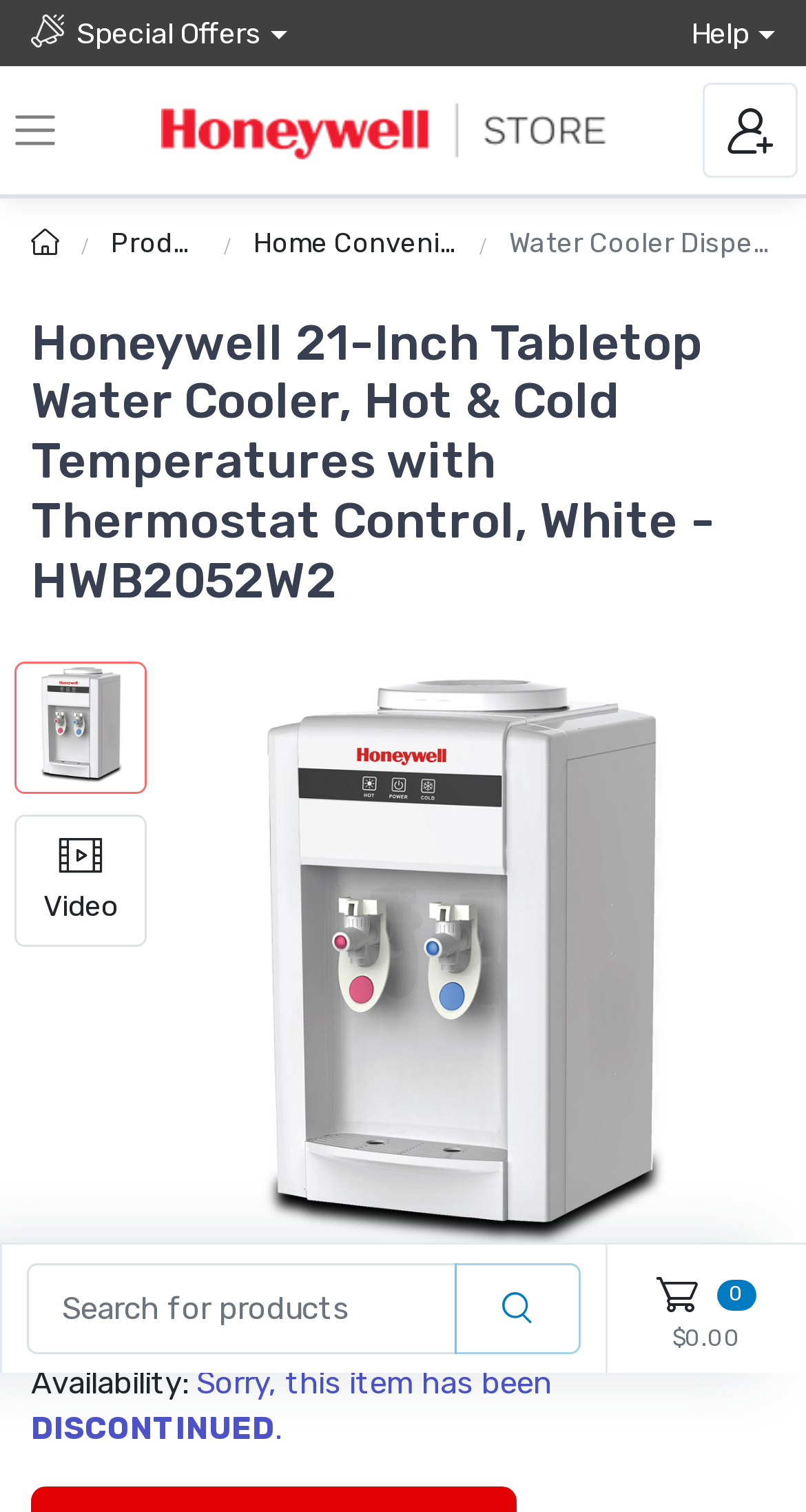For the element described, predict the bounding box coordinates as (top-left x, top-left y, bottom-right x, bottom-right y). All values should be between 0 and 1. Element description: name="search" placeholder="Search for products"

[0.033, 0.835, 0.565, 0.896]